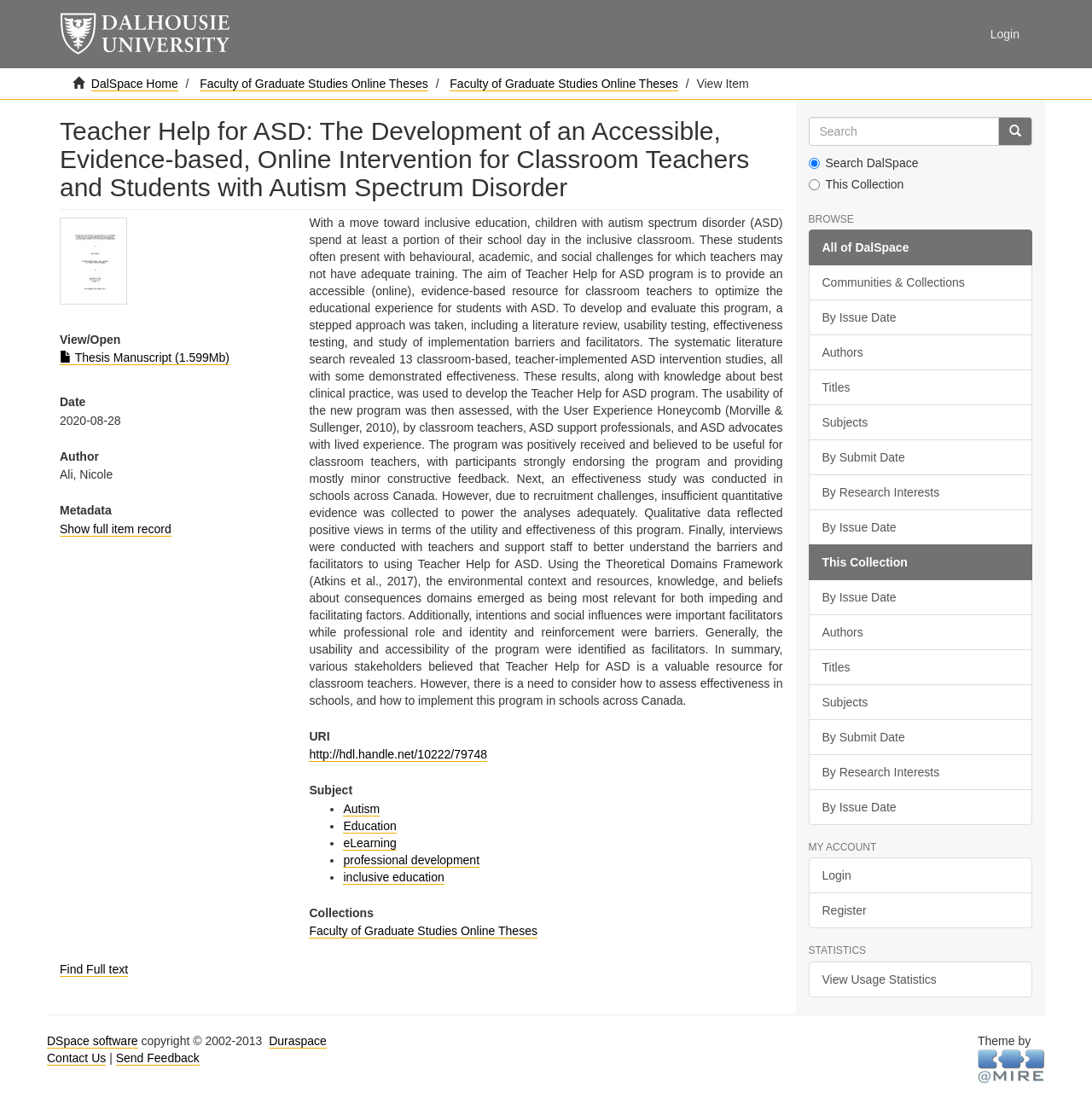Look at the image and answer the question in detail:
What is the date of the thesis?

The date of the thesis can be found in the StaticText element with the text '2020-08-28' which is located under the 'Date' heading.